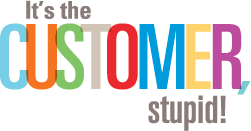What is the central theme of Ralph Crosby's marketing philosophy?
Using the image as a reference, answer the question in detail.

The central theme of Ralph Crosby's marketing philosophy, as described in his book, asserts the critical importance of customer focus in business success, which is visually encapsulated in the design.